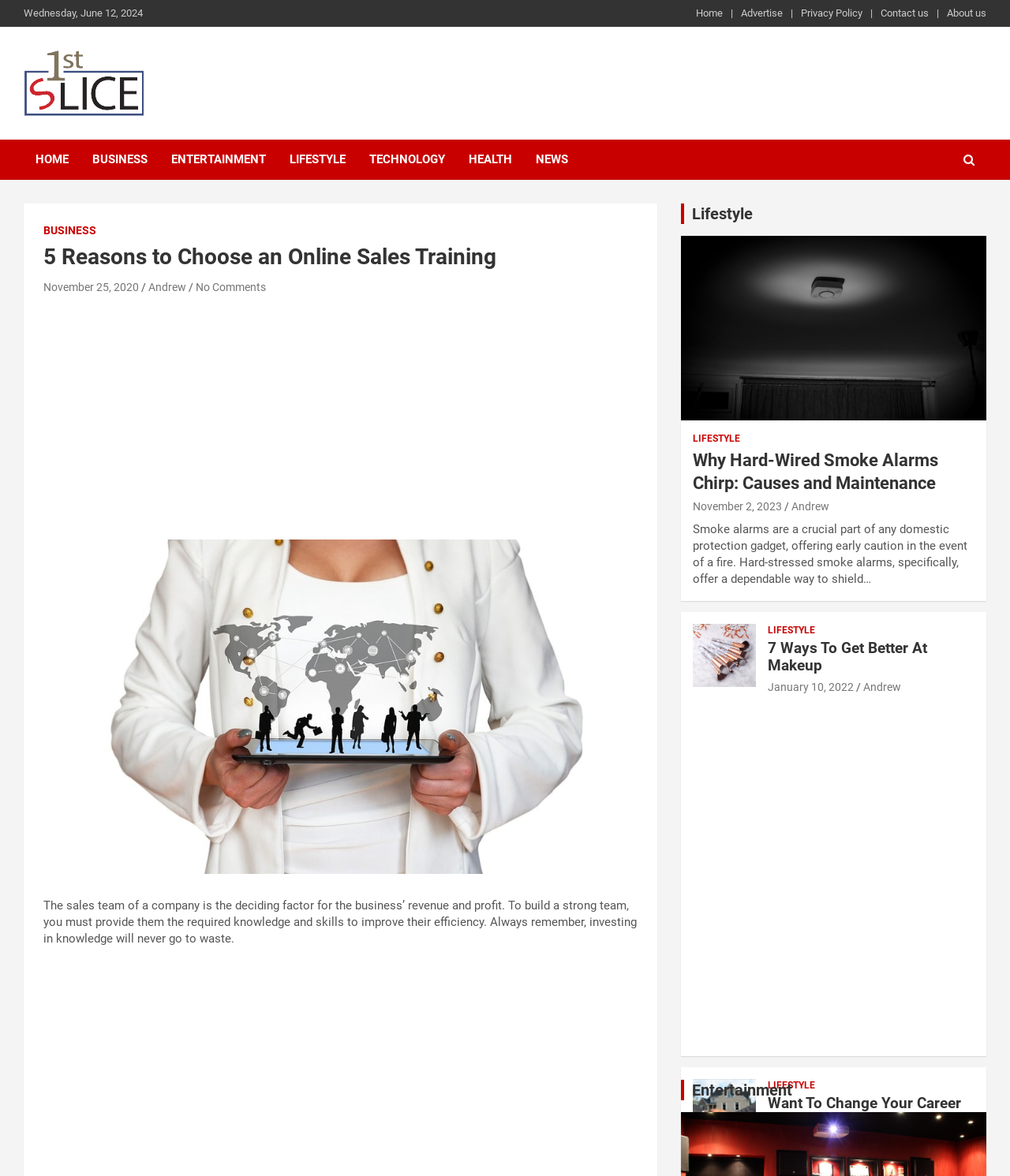Identify the bounding box coordinates of the region that needs to be clicked to carry out this instruction: "Click on the 'BUSINESS' link". Provide these coordinates as four float numbers ranging from 0 to 1, i.e., [left, top, right, bottom].

[0.08, 0.119, 0.158, 0.153]